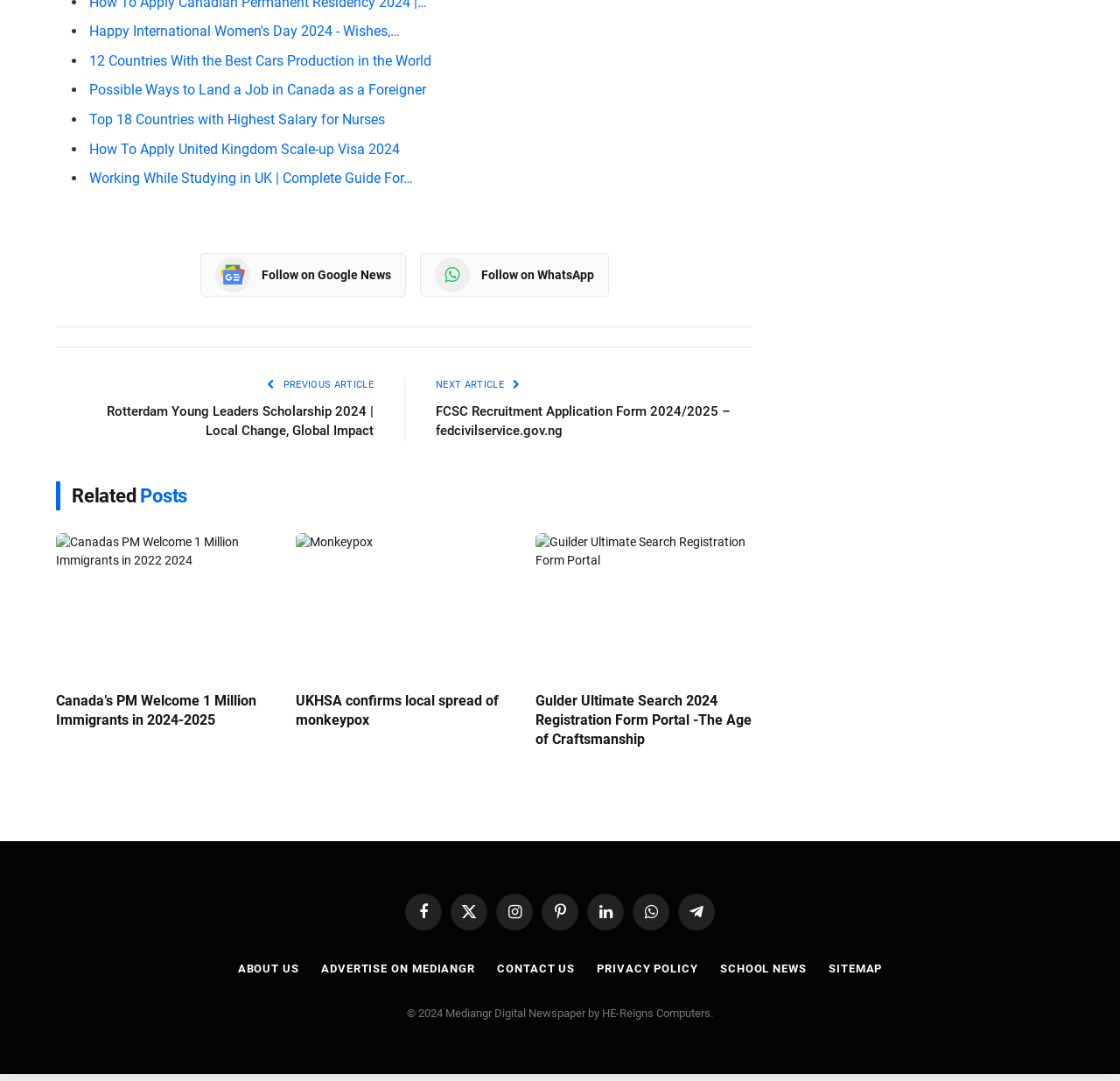Determine the bounding box coordinates of the region that needs to be clicked to achieve the task: "Check the NEXT ARTICLE".

[0.389, 0.351, 0.453, 0.361]